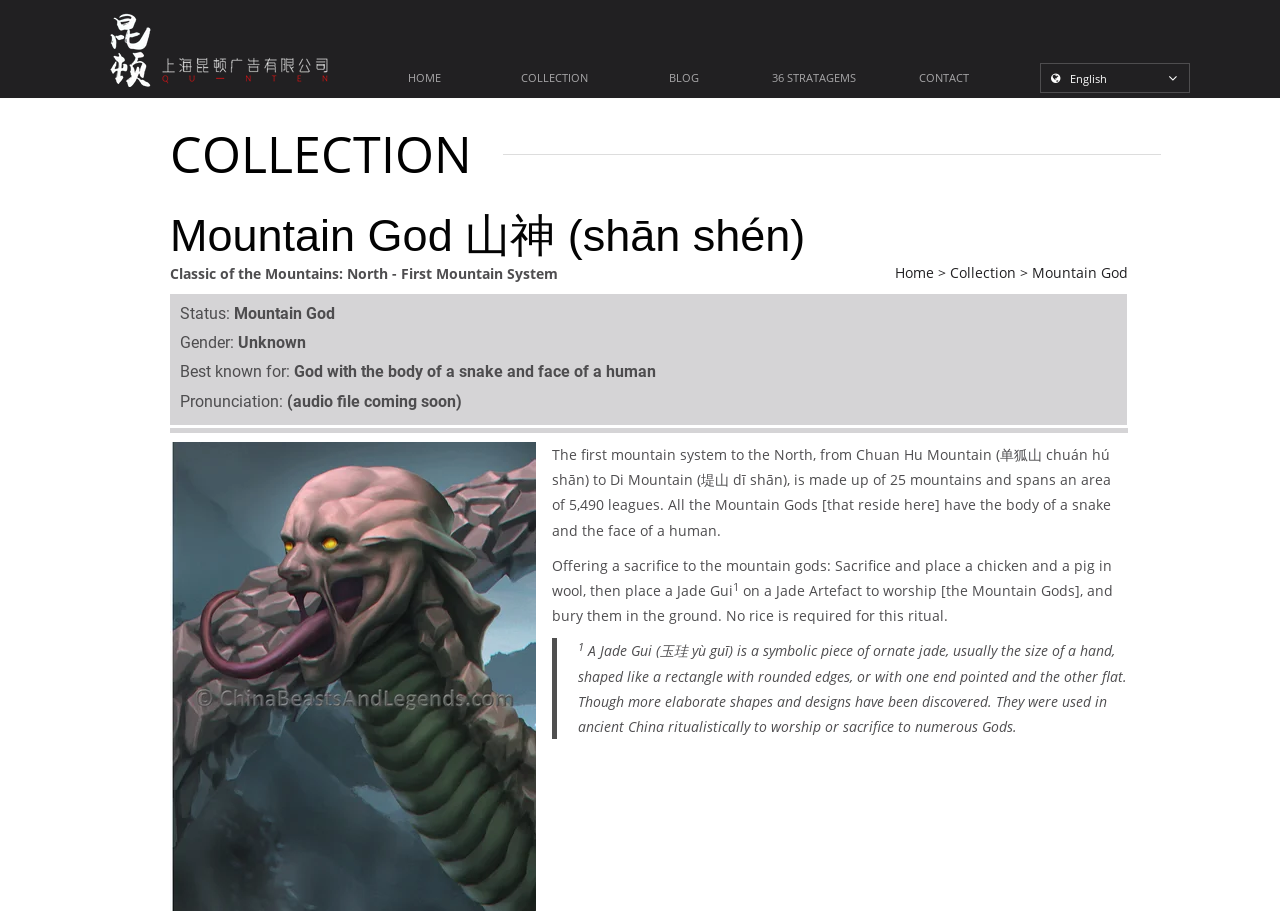Find the bounding box coordinates for the element that must be clicked to complete the instruction: "contact us". The coordinates should be four float numbers between 0 and 1, indicated as [left, top, right, bottom].

[0.687, 0.069, 0.788, 0.1]